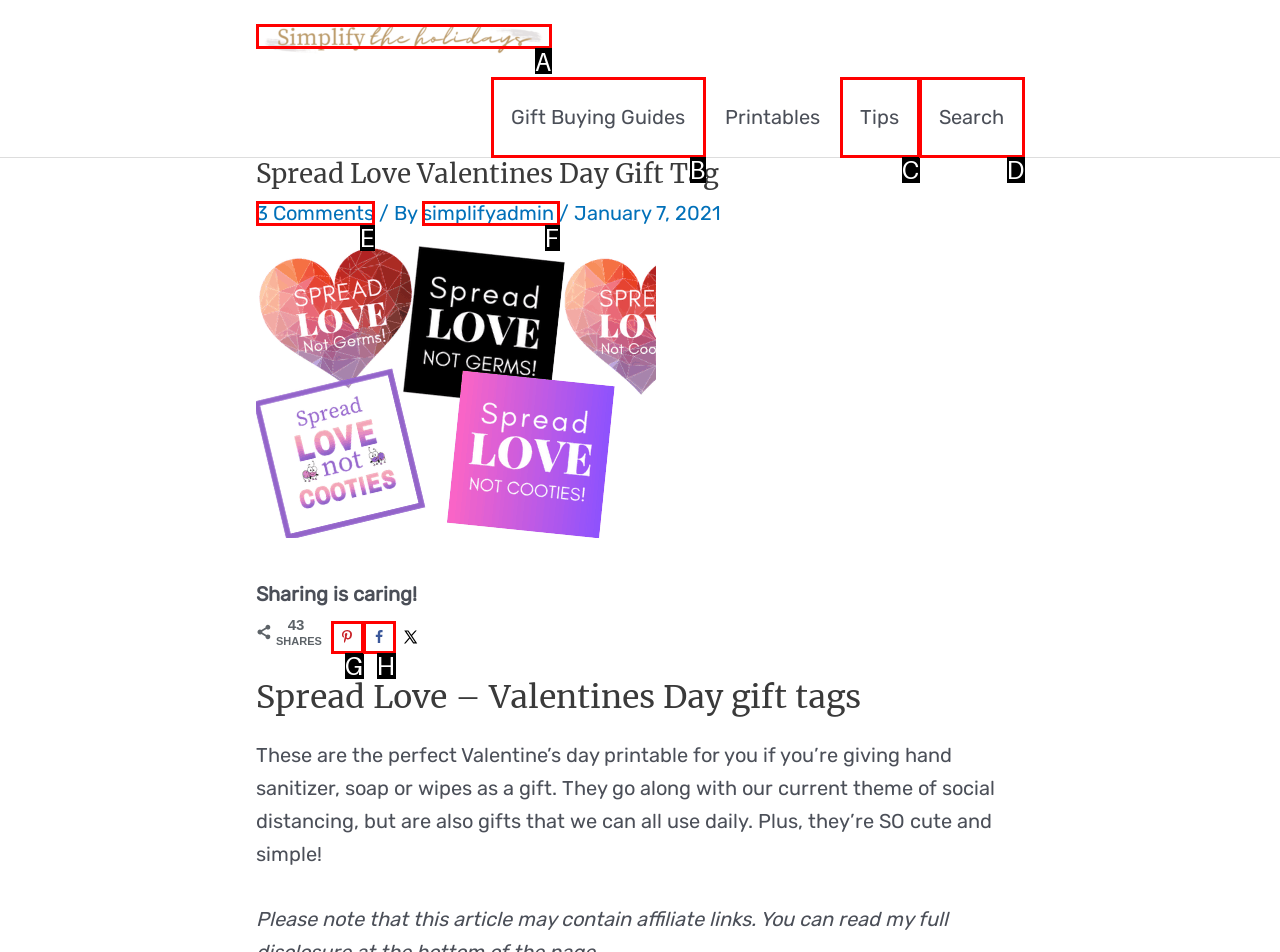From the options shown, which one fits the description: alt="Simplify the Holidays"? Respond with the appropriate letter.

A